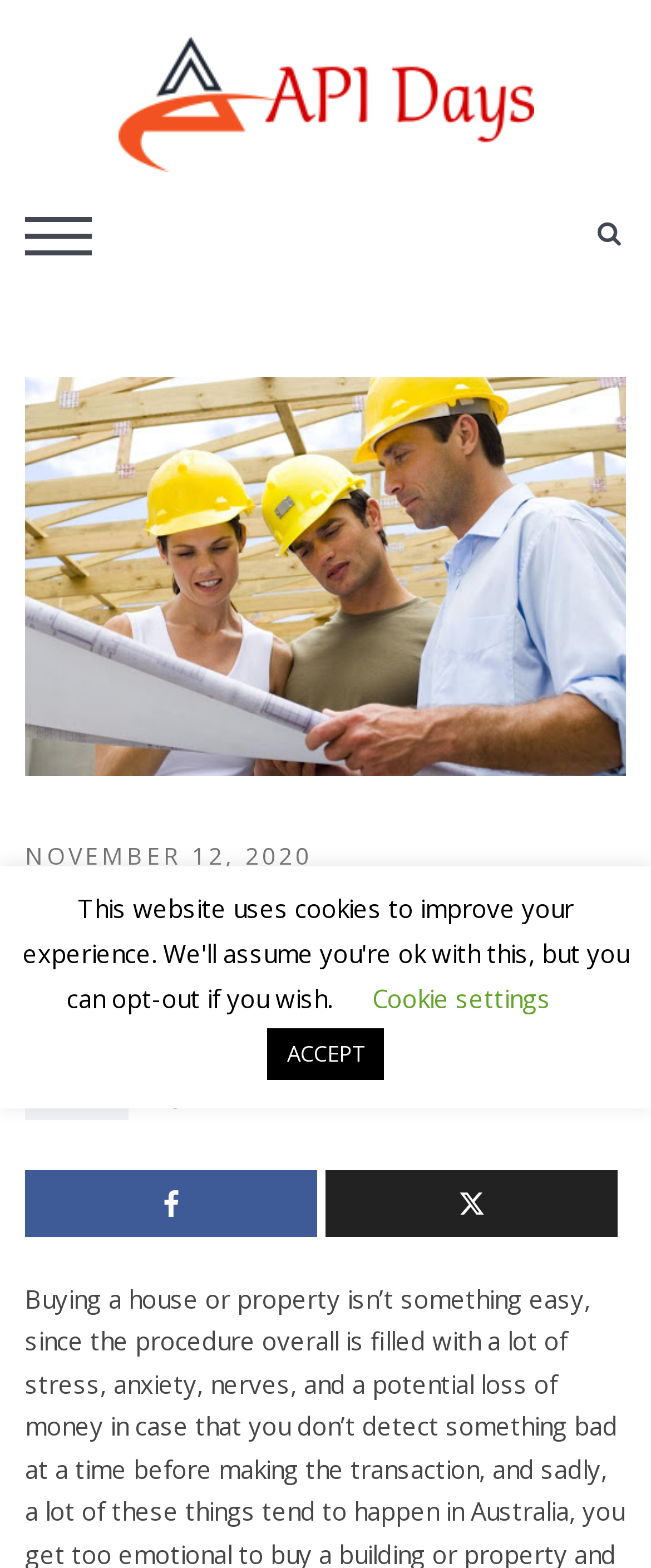Find the bounding box coordinates of the UI element according to this description: "November 12, 2020".

[0.038, 0.536, 0.479, 0.556]